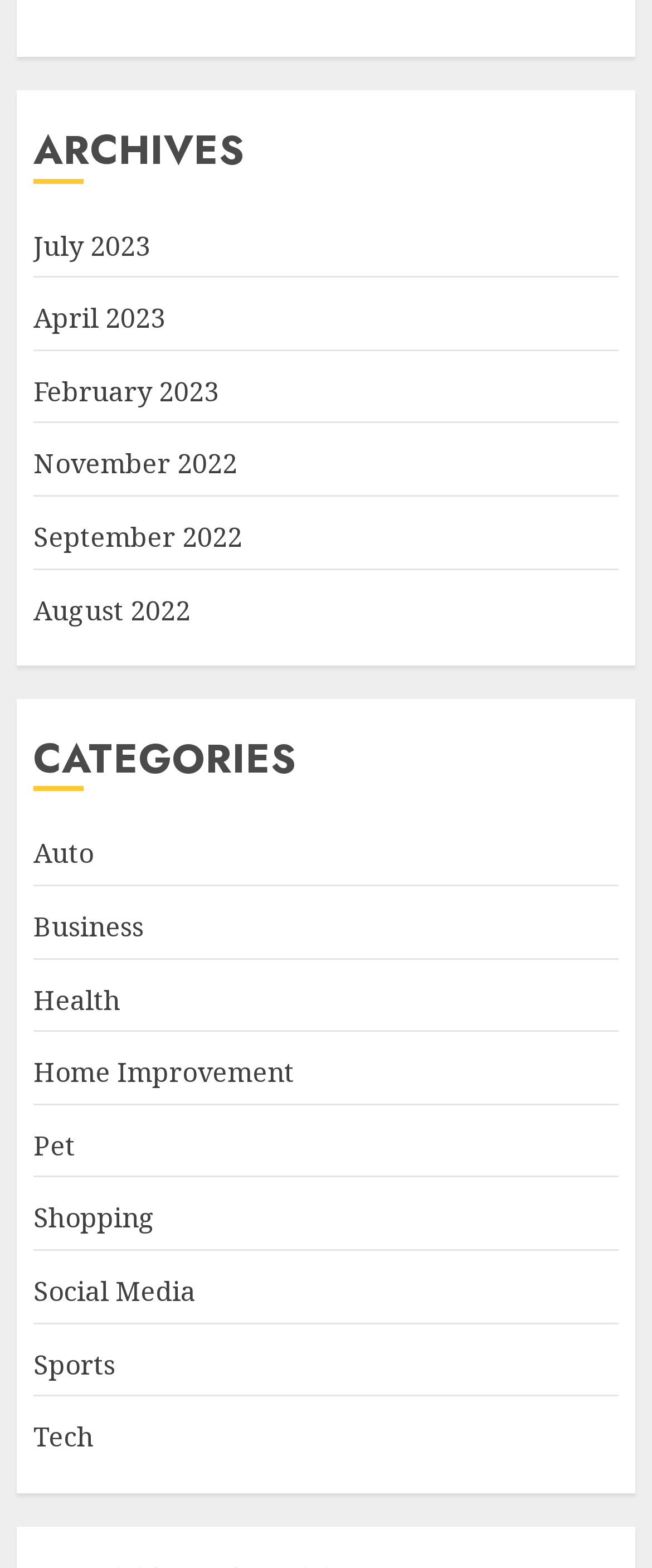Based on the element description, predict the bounding box coordinates (top-left x, top-left y, bottom-right x, bottom-right y) for the UI element in the screenshot: Social Media

[0.051, 0.812, 0.3, 0.836]